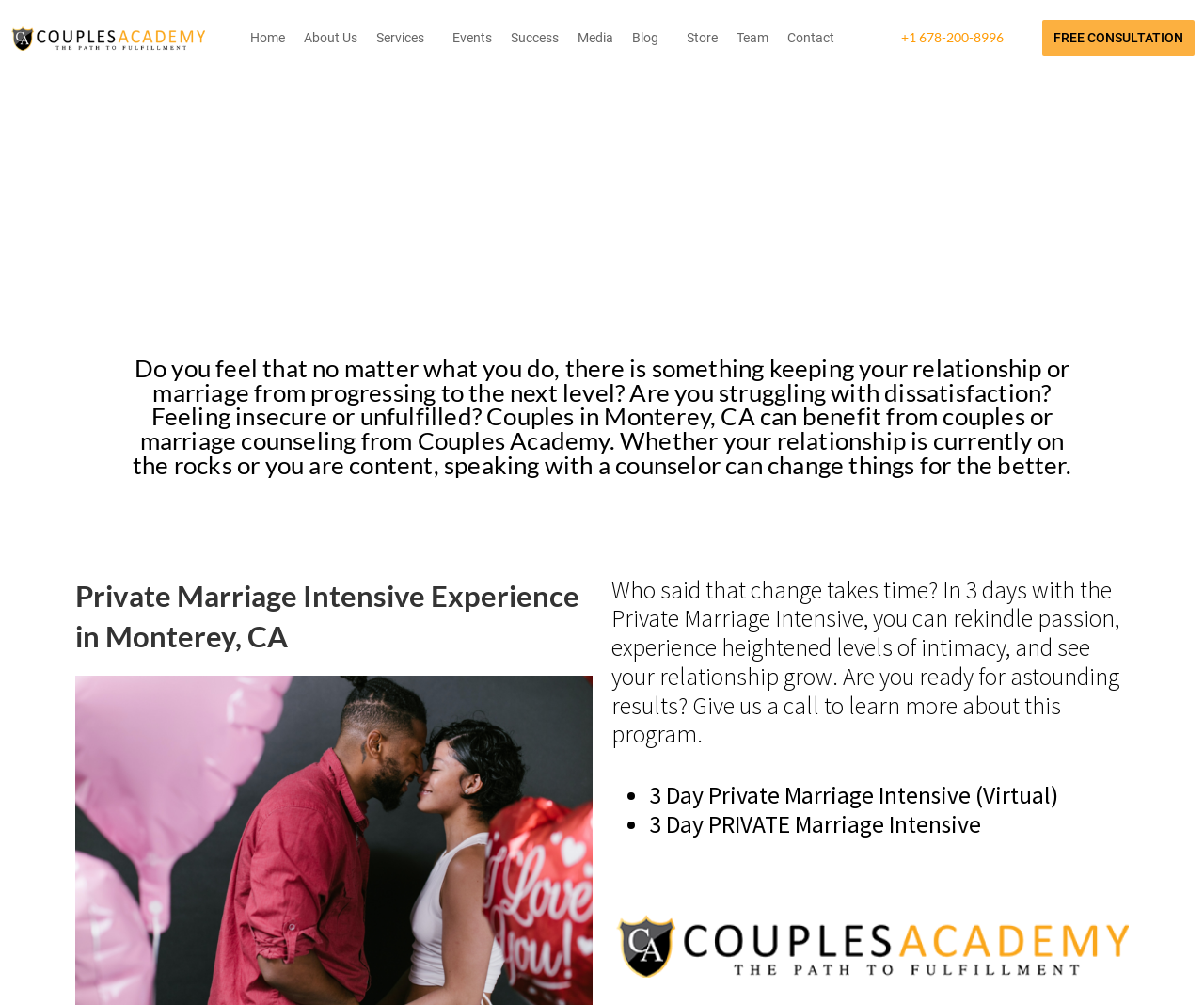Create a detailed description of the webpage's content and layout.

The webpage is about Couples Academy, a marriage counseling and couples therapy service based in Monterey, CA. At the top, there is a navigation menu with 9 links: Home, About Us, Services, Events, Success, Media, Blog, Store, and Team, followed by a Contact link. To the right of the navigation menu, there is a phone number, +1 678-200-8996, and a button labeled "FREE CONSULTATION".

Below the navigation menu, there is a heading that reads "Marriage Counseling & Couples Therapy In Monterey, CA". Underneath this heading, there is a paragraph of text that describes the benefits of couples counseling, including overcoming dissatisfaction and insecurity in relationships.

Further down the page, there is another heading that reads "Private Marriage Intensive Experience in Monterey, CA". Below this heading, there is a paragraph of text that describes the Private Marriage Intensive program, a 3-day program that aims to rekindle passion and intimacy in relationships. Underneath this paragraph, there is a list with two items: "3 Day Private Marriage Intensive (Virtual)" and "3 Day PRIVATE Marriage Intensive".